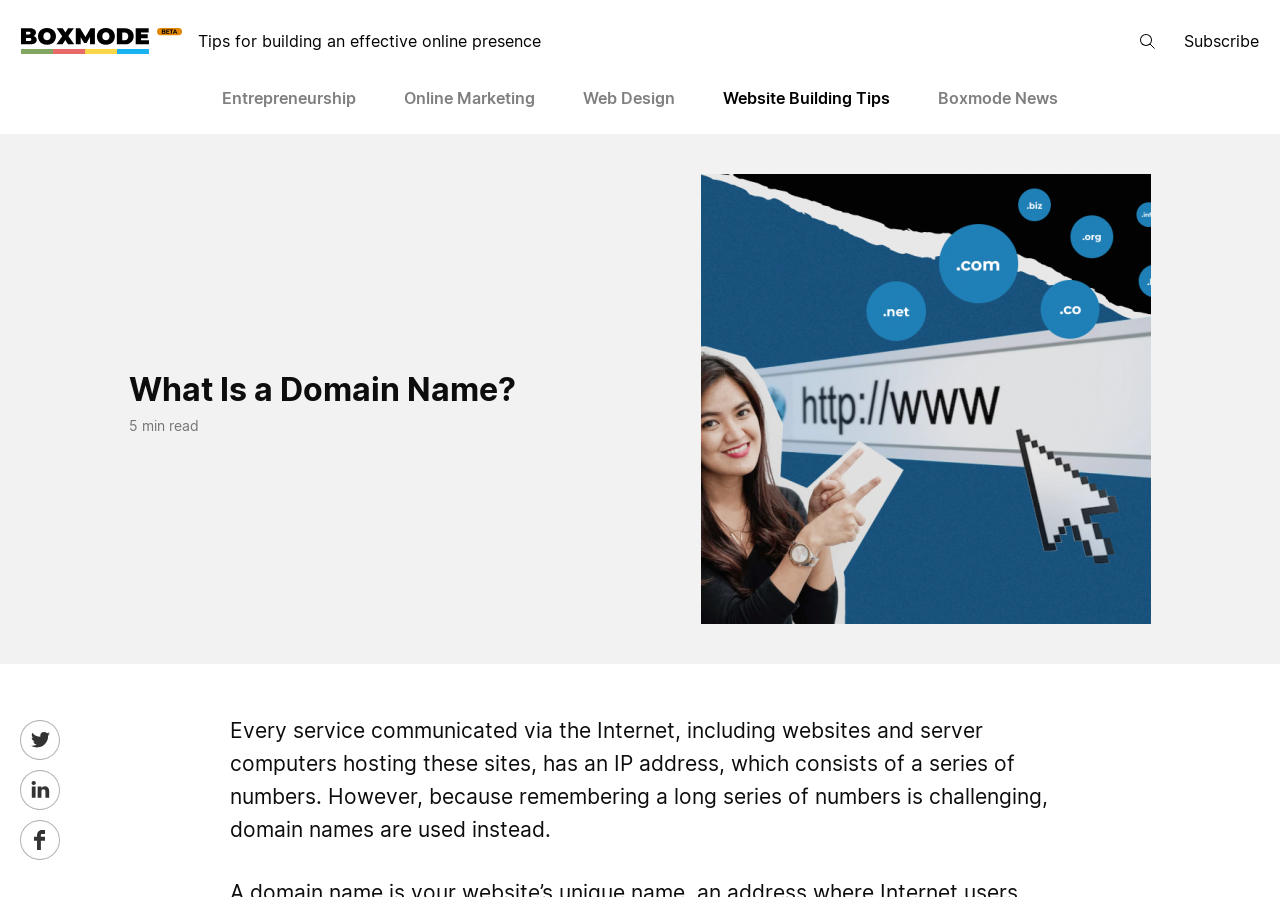Determine the main heading text of the webpage.

What Is a Domain Name?